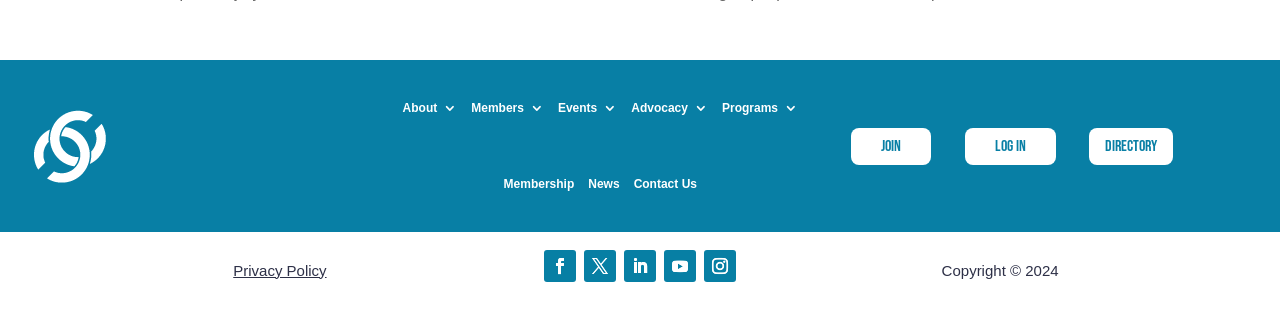Find the bounding box coordinates of the element's region that should be clicked in order to follow the given instruction: "Check Privacy Policy". The coordinates should consist of four float numbers between 0 and 1, i.e., [left, top, right, bottom].

[0.182, 0.844, 0.255, 0.899]